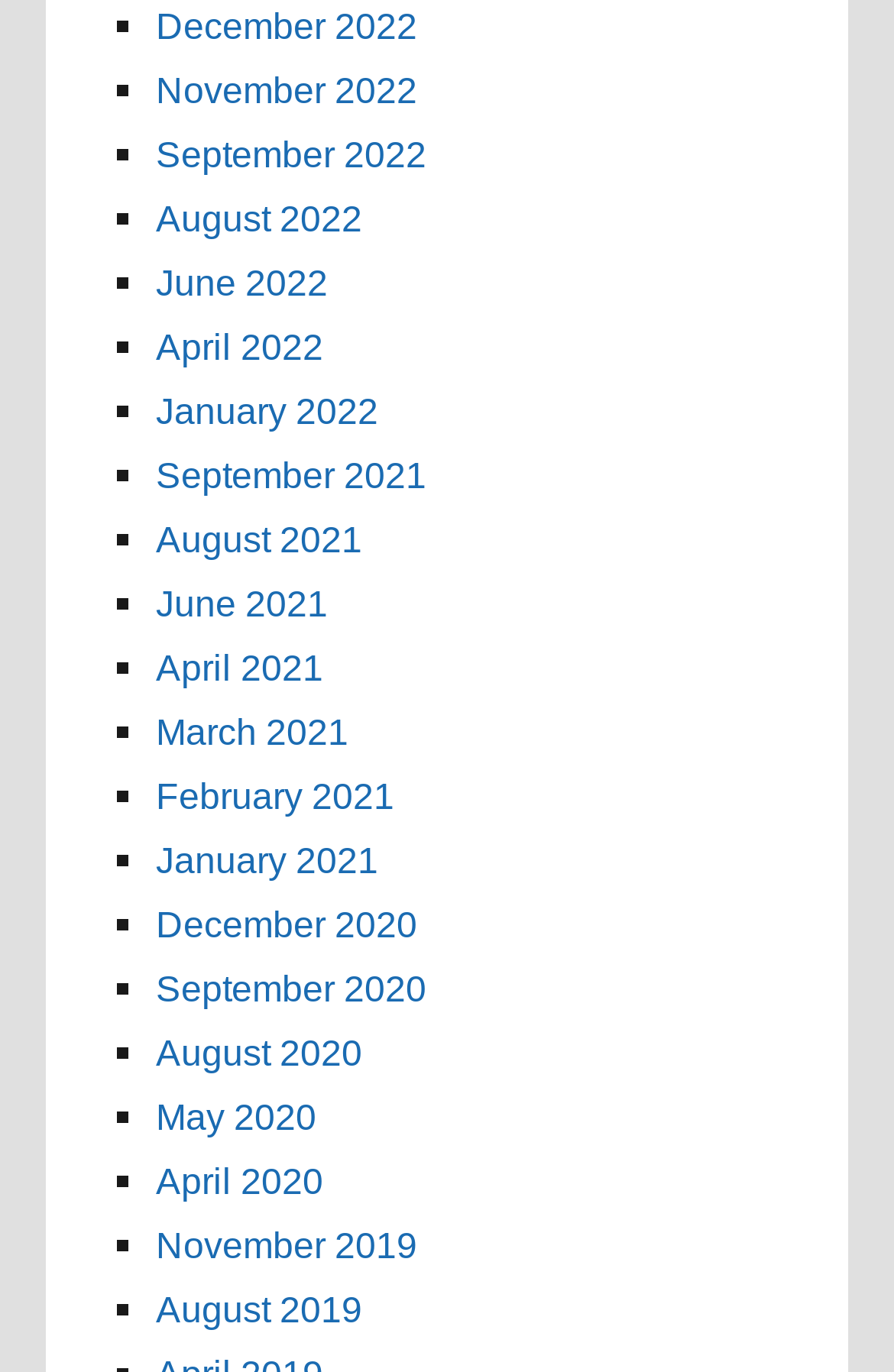Locate the UI element described by August 2019 in the provided webpage screenshot. Return the bounding box coordinates in the format (top-left x, top-left y, bottom-right x, bottom-right y), ensuring all values are between 0 and 1.

[0.174, 0.939, 0.405, 0.969]